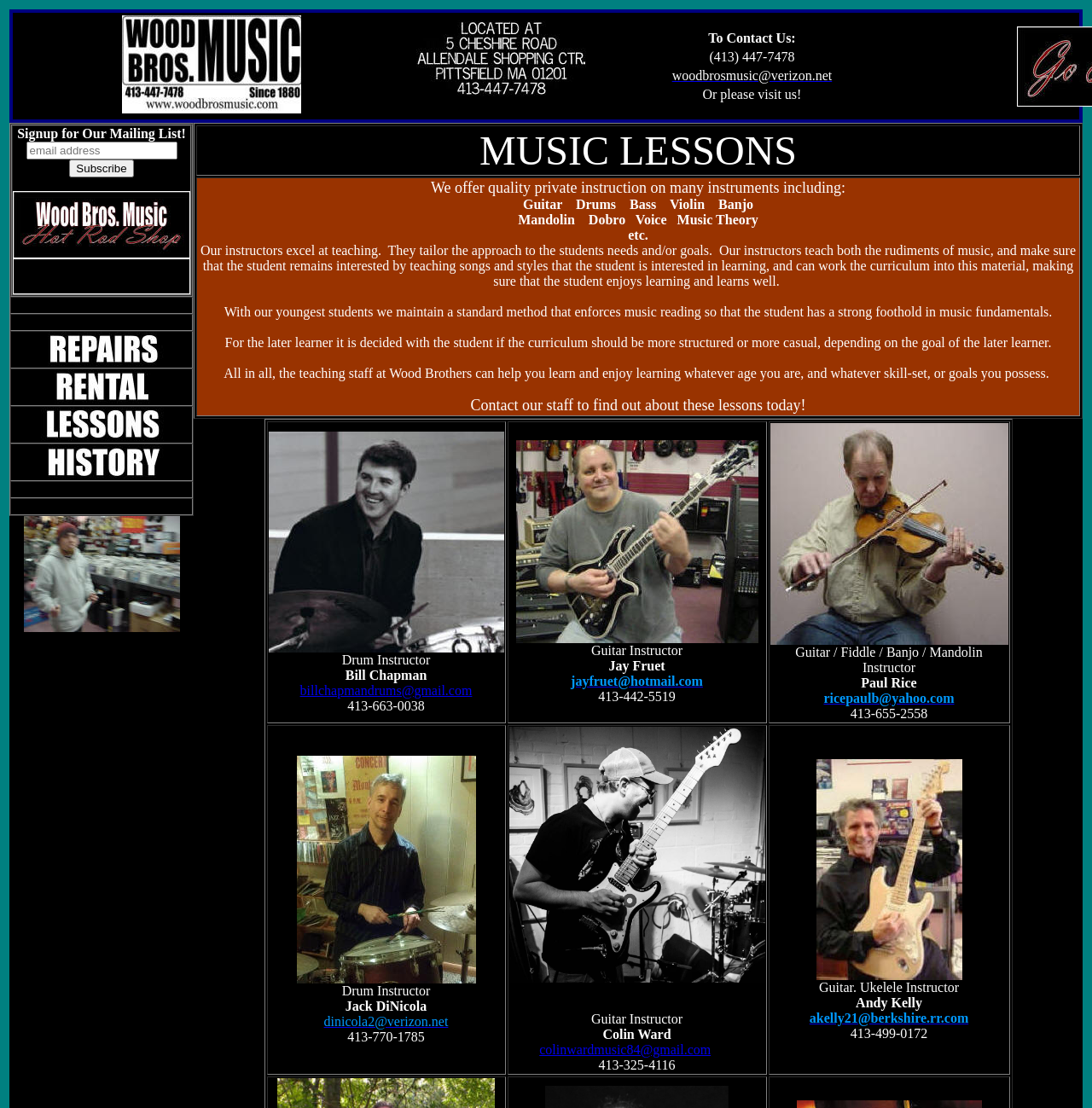Pinpoint the bounding box coordinates of the element that must be clicked to accomplish the following instruction: "Enter email address in the mailing list signup field". The coordinates should be in the format of four float numbers between 0 and 1, i.e., [left, top, right, bottom].

[0.024, 0.128, 0.162, 0.144]